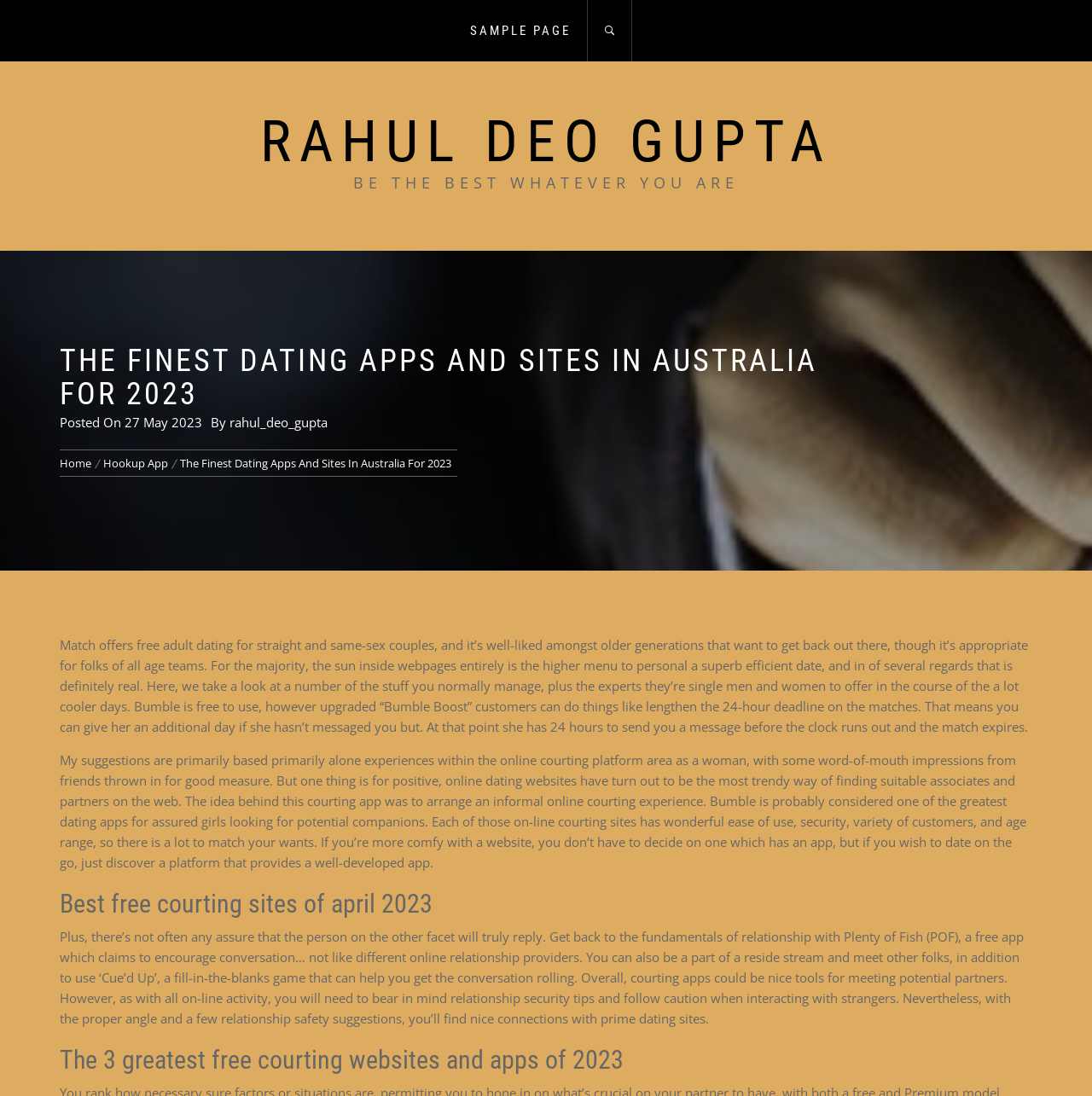Determine the main headline from the webpage and extract its text.

THE FINEST DATING APPS AND SITES IN AUSTRALIA FOR 2023